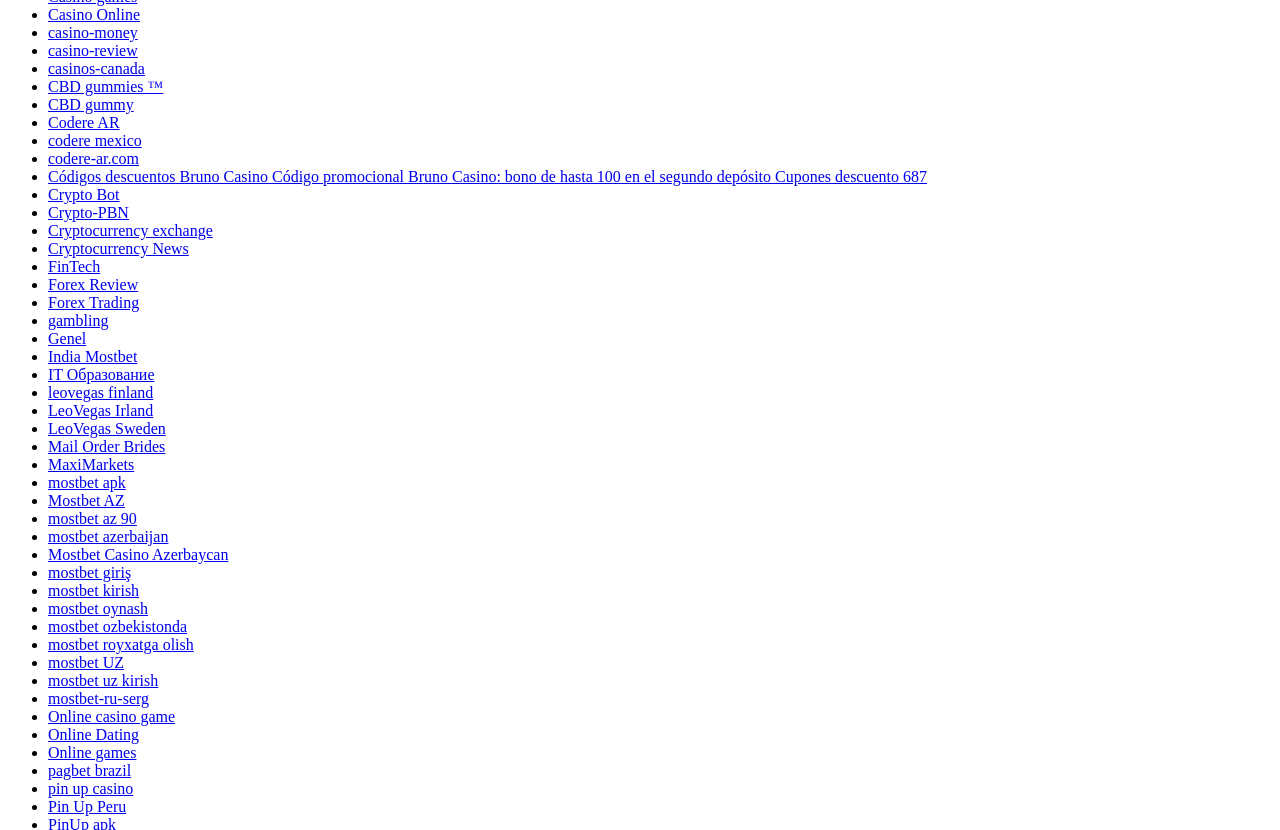Please find the bounding box for the following UI element description. Provide the coordinates in (top-left x, top-left y, bottom-right x, bottom-right y) format, with values between 0 and 1: older women dating review

None